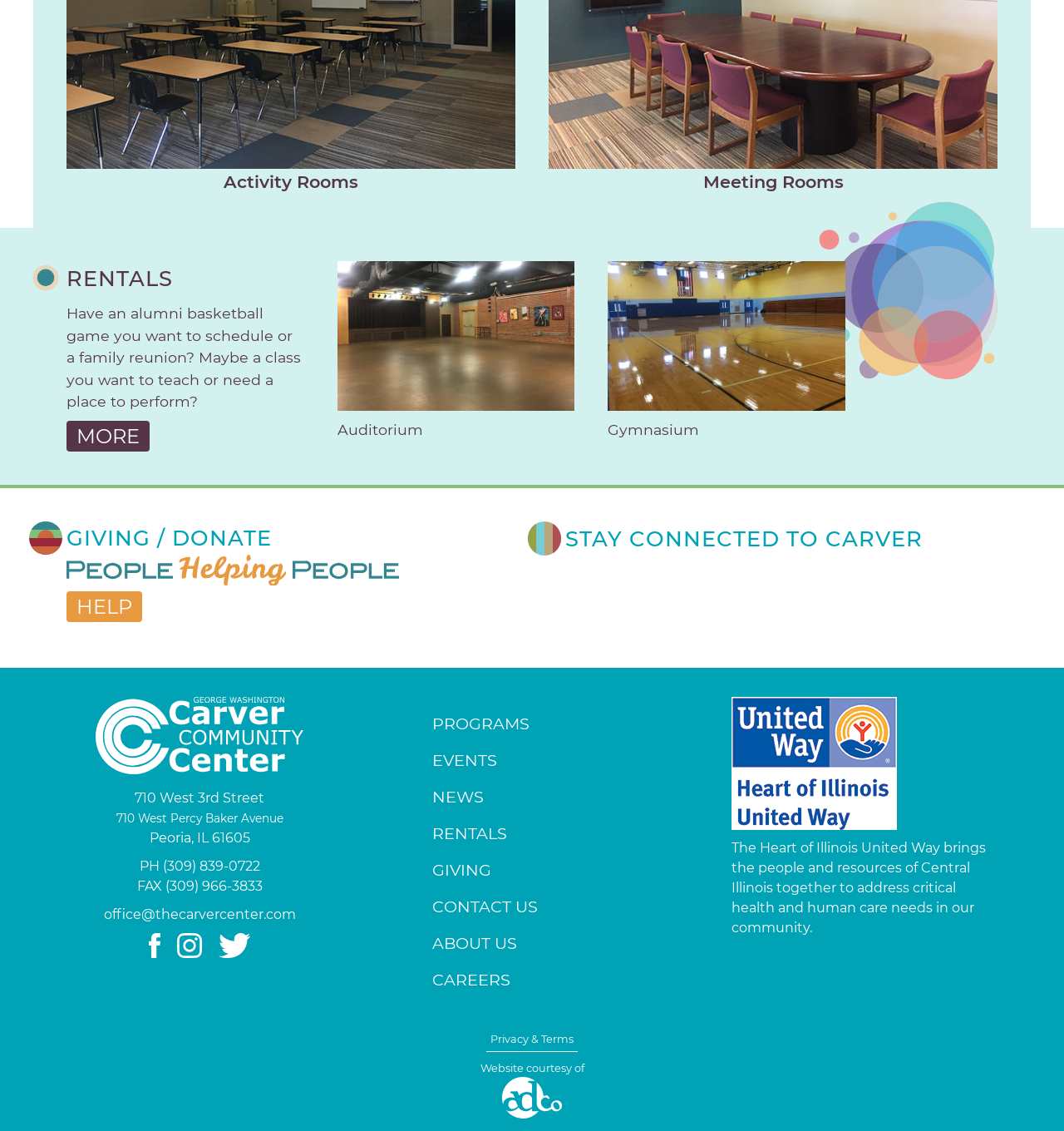Determine the bounding box for the described HTML element: "Giving". Ensure the coordinates are four float numbers between 0 and 1 in the format [left, top, right, bottom].

[0.406, 0.76, 0.594, 0.778]